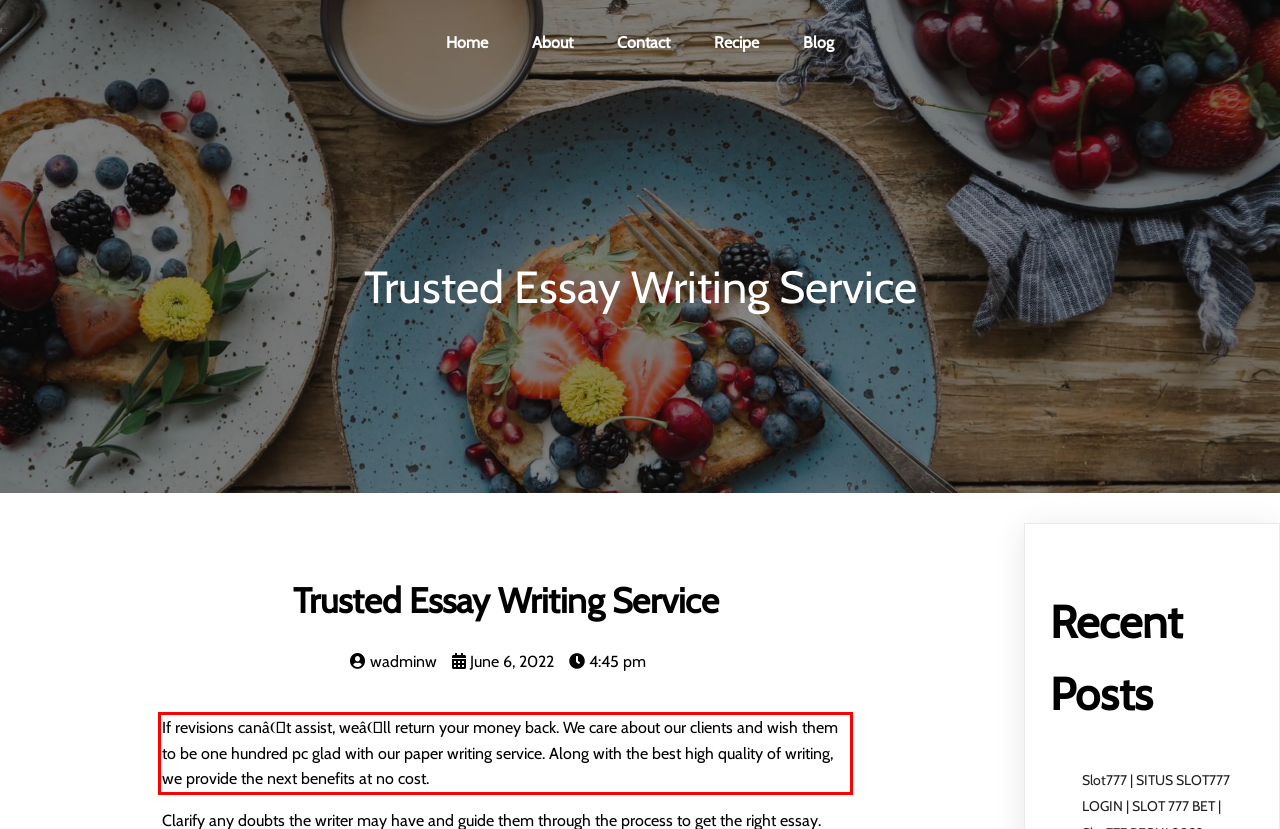With the given screenshot of a webpage, locate the red rectangle bounding box and extract the text content using OCR.

If revisions canât assist, weâll return your money back. We care about our clients and wish them to be one hundred pc glad with our paper writing service. Along with the best high quality of writing, we provide the next benefits at no cost.